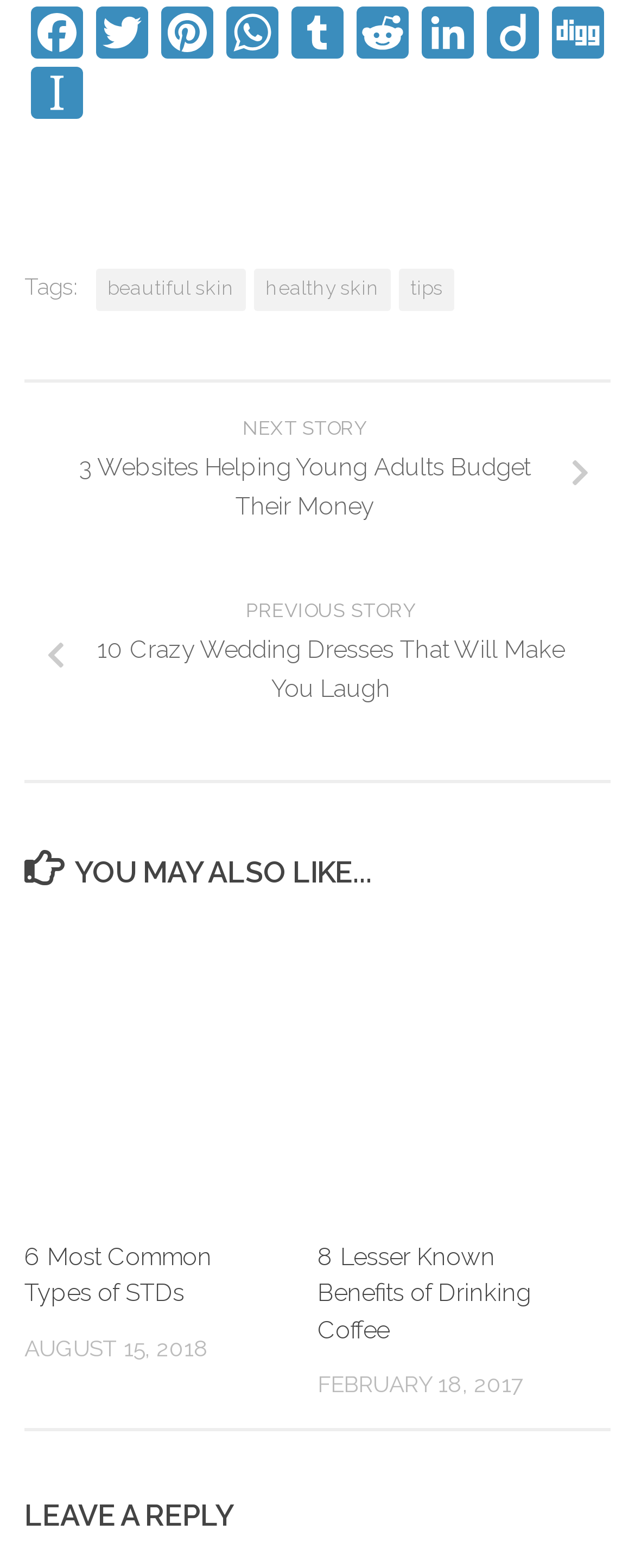Identify the bounding box coordinates of the region that needs to be clicked to carry out this instruction: "View article about Helthy Benefits of Coffee". Provide these coordinates as four float numbers ranging from 0 to 1, i.e., [left, top, right, bottom].

[0.5, 0.588, 0.959, 0.774]